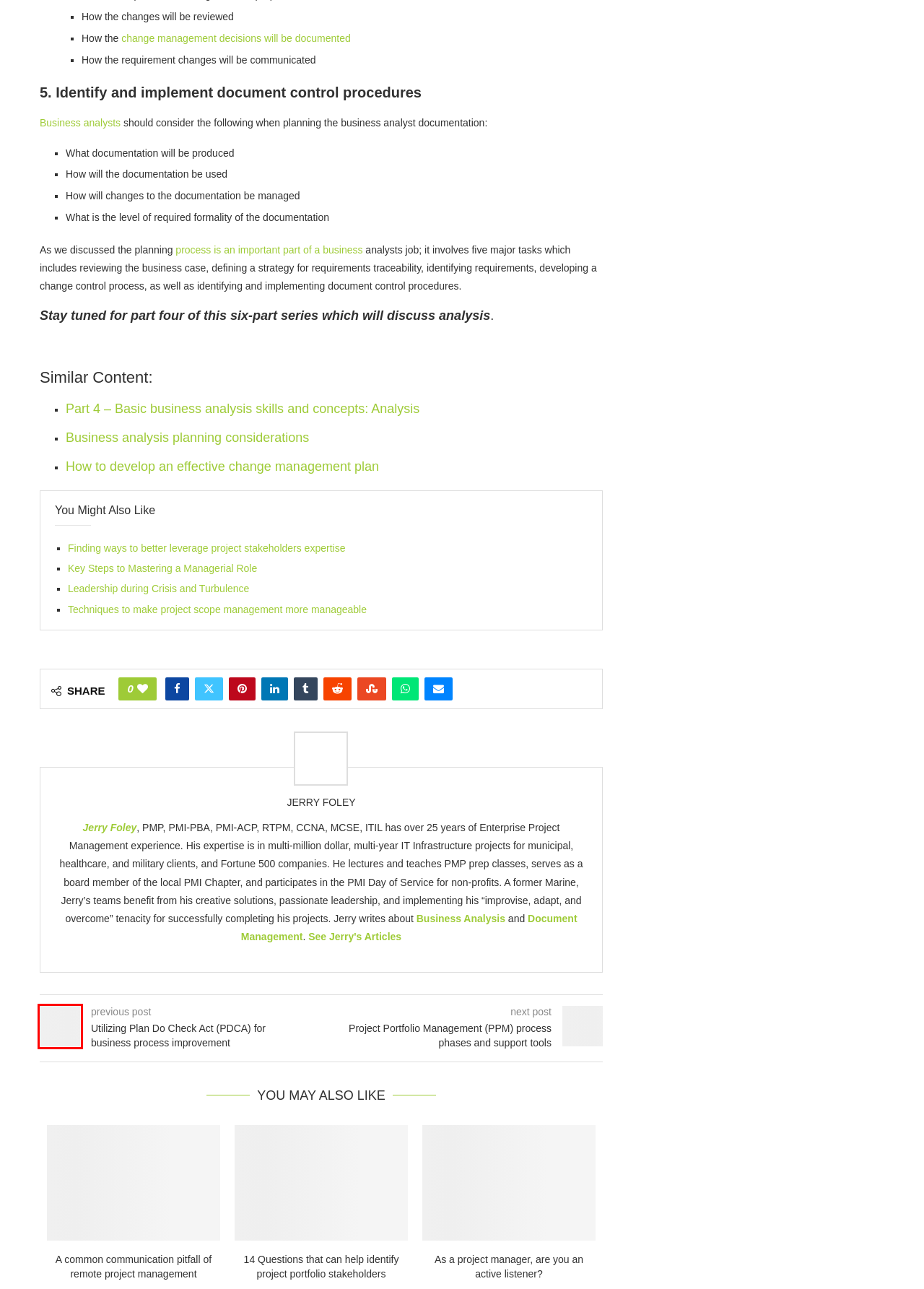Given a screenshot of a webpage with a red rectangle bounding box around a UI element, select the best matching webpage description for the new webpage that appears after clicking the highlighted element. The candidate descriptions are:
A. 14 Questions that help identify project portfolio stakeholders
B. Part 4 - Basic business analysis skills and concepts: Analysis
C. Part 2: Basic business analyst skills and concepts
D. Utilizing Plan Do Check Act for business process improvement
E. Business Analysis Archives - PMWorld 360 Magazine
F. A common communication pitfall of remote project management
G. eBook: Business Processes - Download now
H. Project Portfolio Management (PPM) process phases and support tools

D